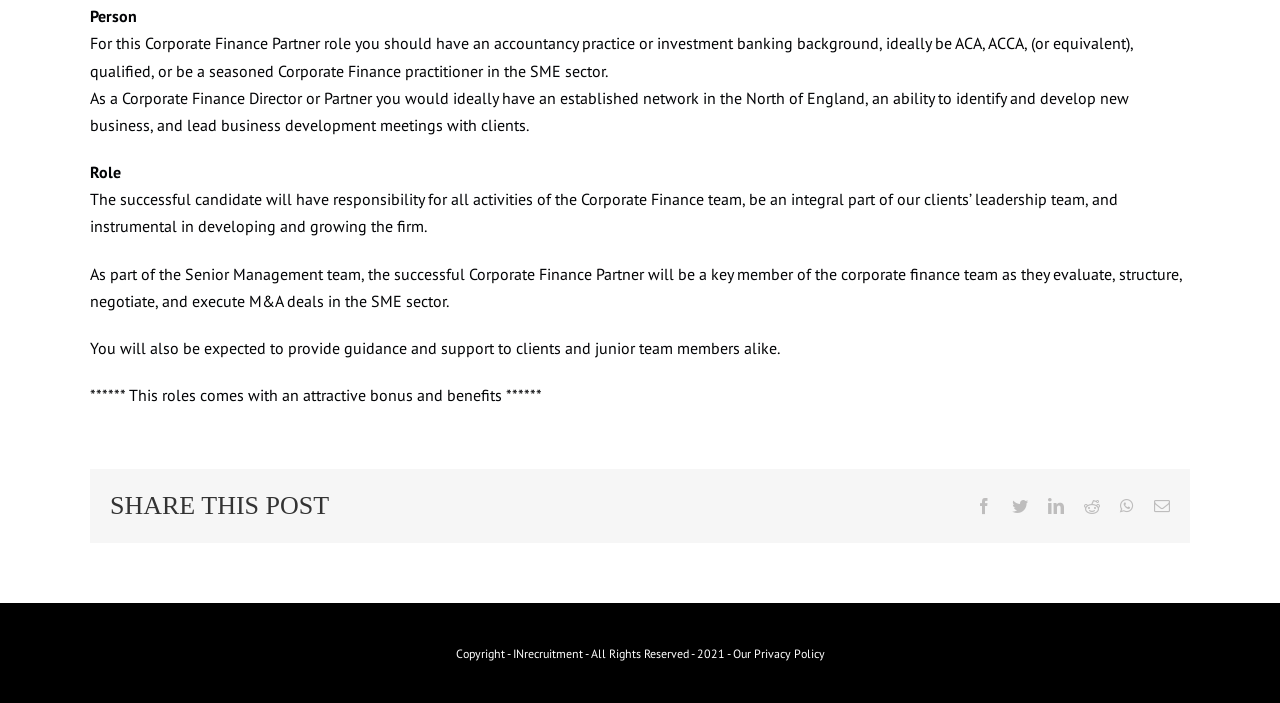Provide the bounding box coordinates of the HTML element this sentence describes: "Our Privacy Policy". The bounding box coordinates consist of four float numbers between 0 and 1, i.e., [left, top, right, bottom].

[0.572, 0.919, 0.644, 0.941]